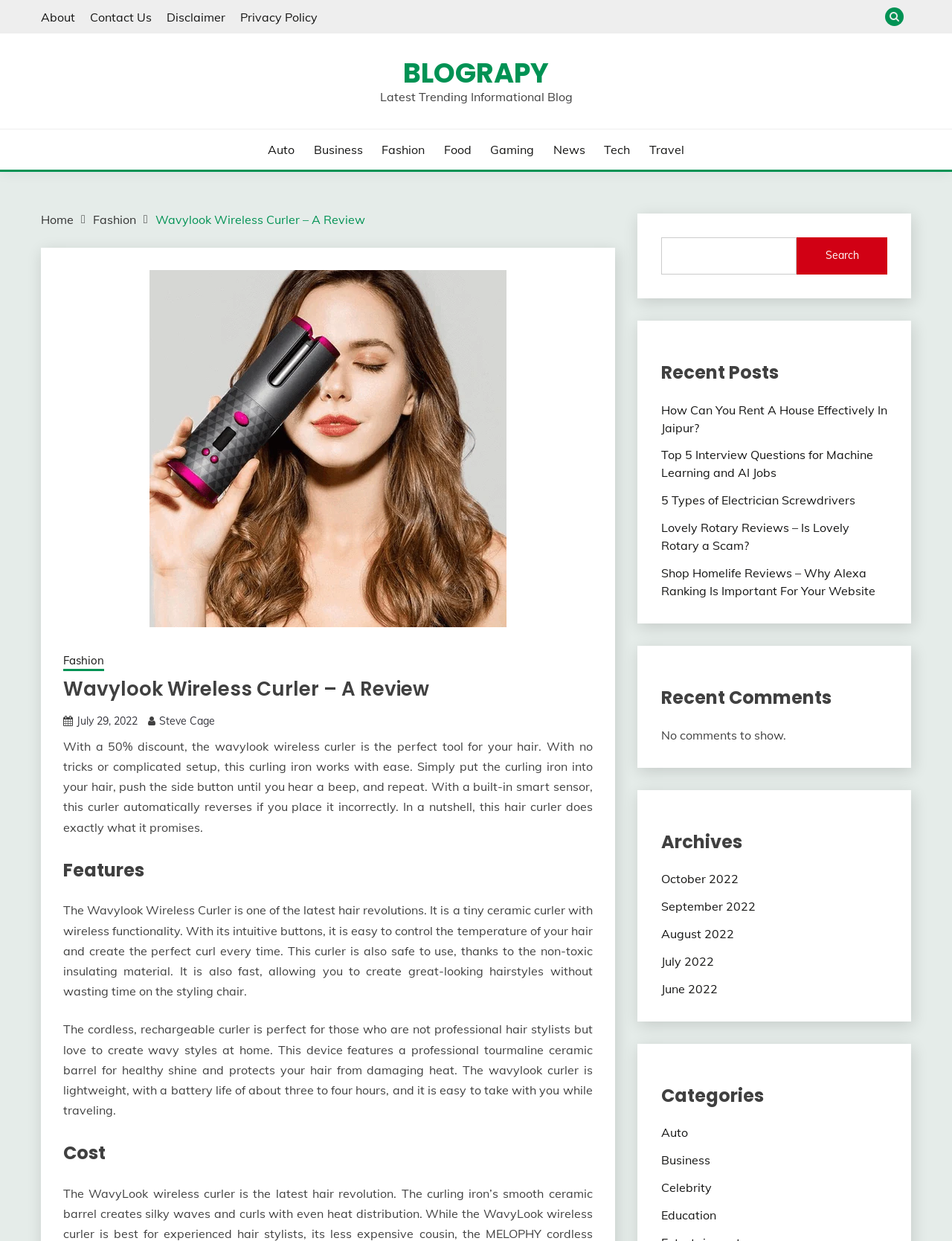Please specify the bounding box coordinates of the area that should be clicked to accomplish the following instruction: "Click the 'Fashion' category". The coordinates should consist of four float numbers between 0 and 1, i.e., [left, top, right, bottom].

[0.329, 0.113, 0.381, 0.128]